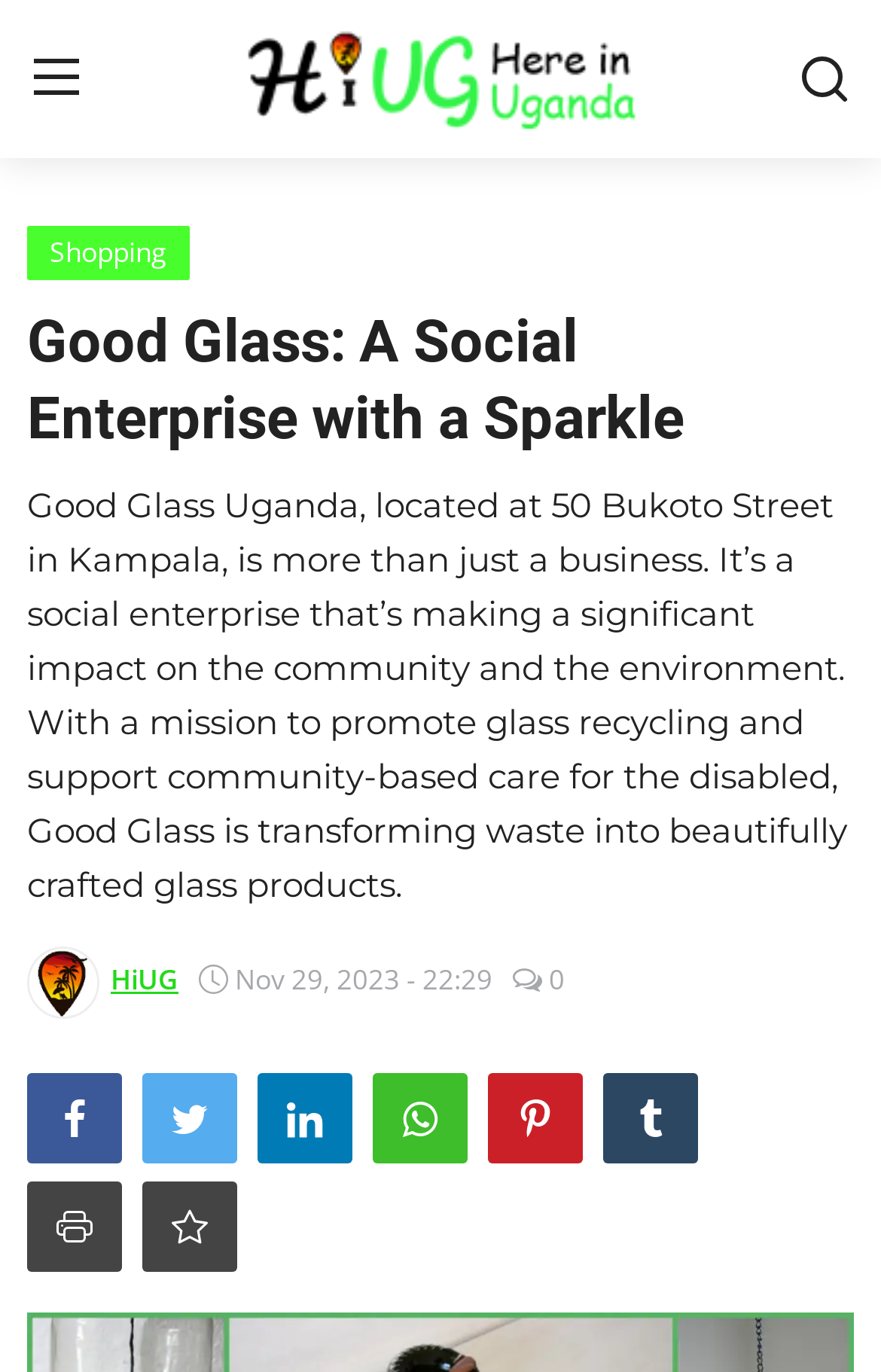What is the location of Good Glass?
Examine the image and give a concise answer in one word or a short phrase.

50 Bukoto Street in Kampala